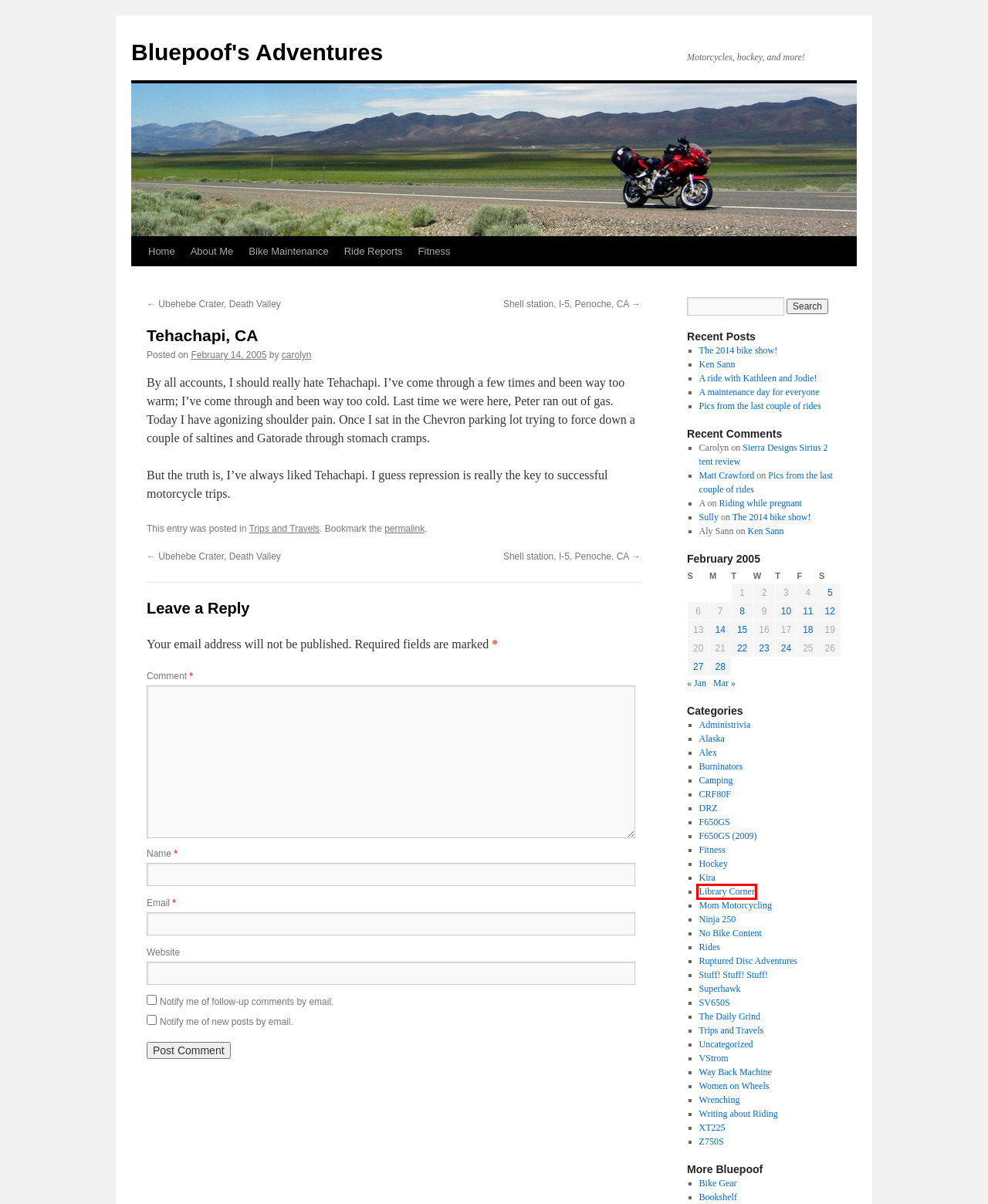Observe the webpage screenshot and focus on the red bounding box surrounding a UI element. Choose the most appropriate webpage description that corresponds to the new webpage after clicking the element in the bounding box. Here are the candidates:
A. A ride with Kathleen and Jodie! | Bluepoof's Adventures
B. Uncategorized | Bluepoof's Adventures
C. Library Corner | Bluepoof's Adventures
D. The Daily Grind | Bluepoof's Adventures
E. Wrenching | Bluepoof's Adventures
F. Ninja 250 | Bluepoof's Adventures
G. Mom Motorcycling | Bluepoof's Adventures
H. carolyn | Bluepoof's Adventures

C